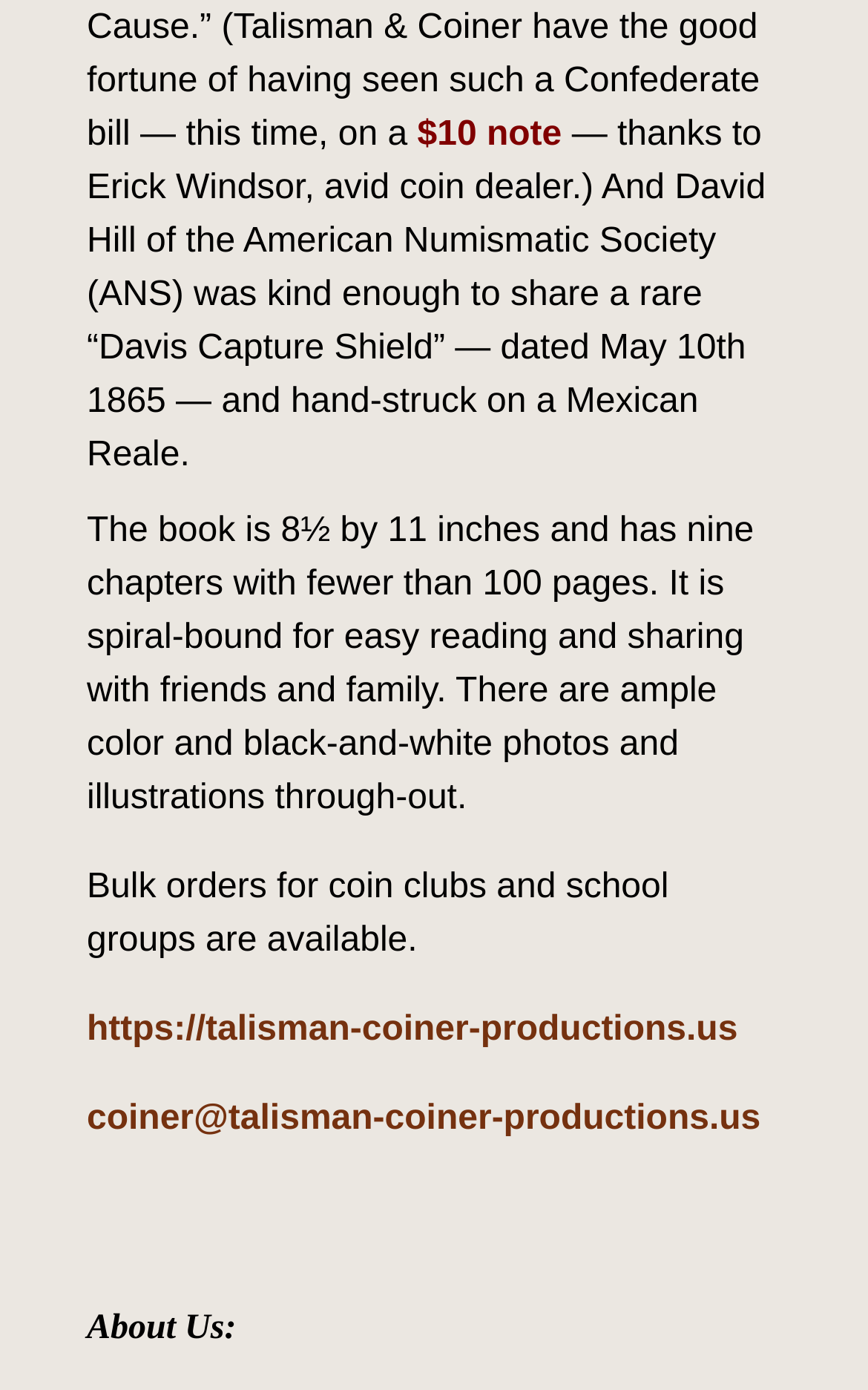Provide a short answer to the following question with just one word or phrase: How can bulk orders be made?

For coin clubs and school groups